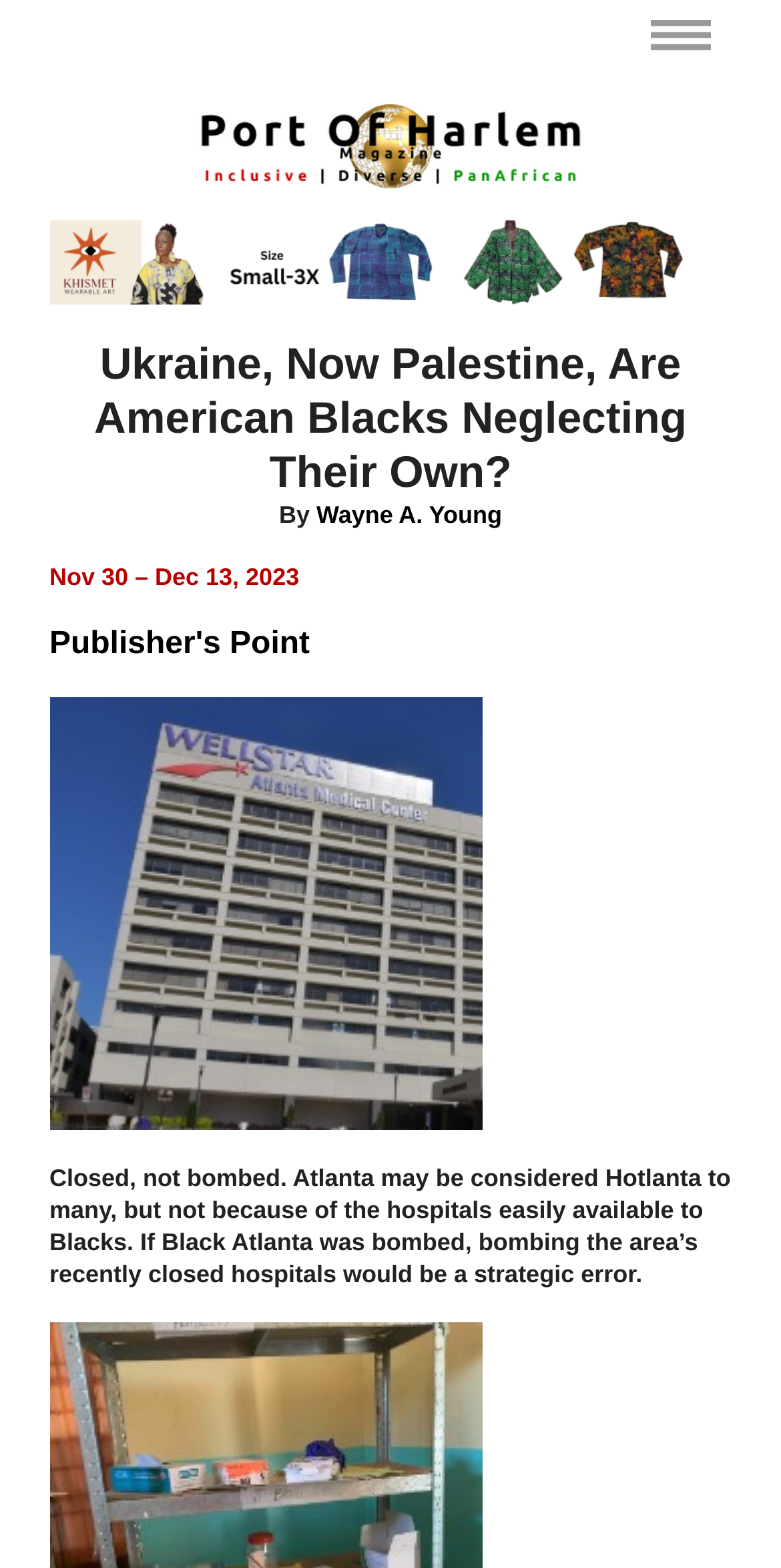What is the date range of the article?
Based on the image, answer the question with a single word or brief phrase.

Nov 30 – Dec 13, 2023